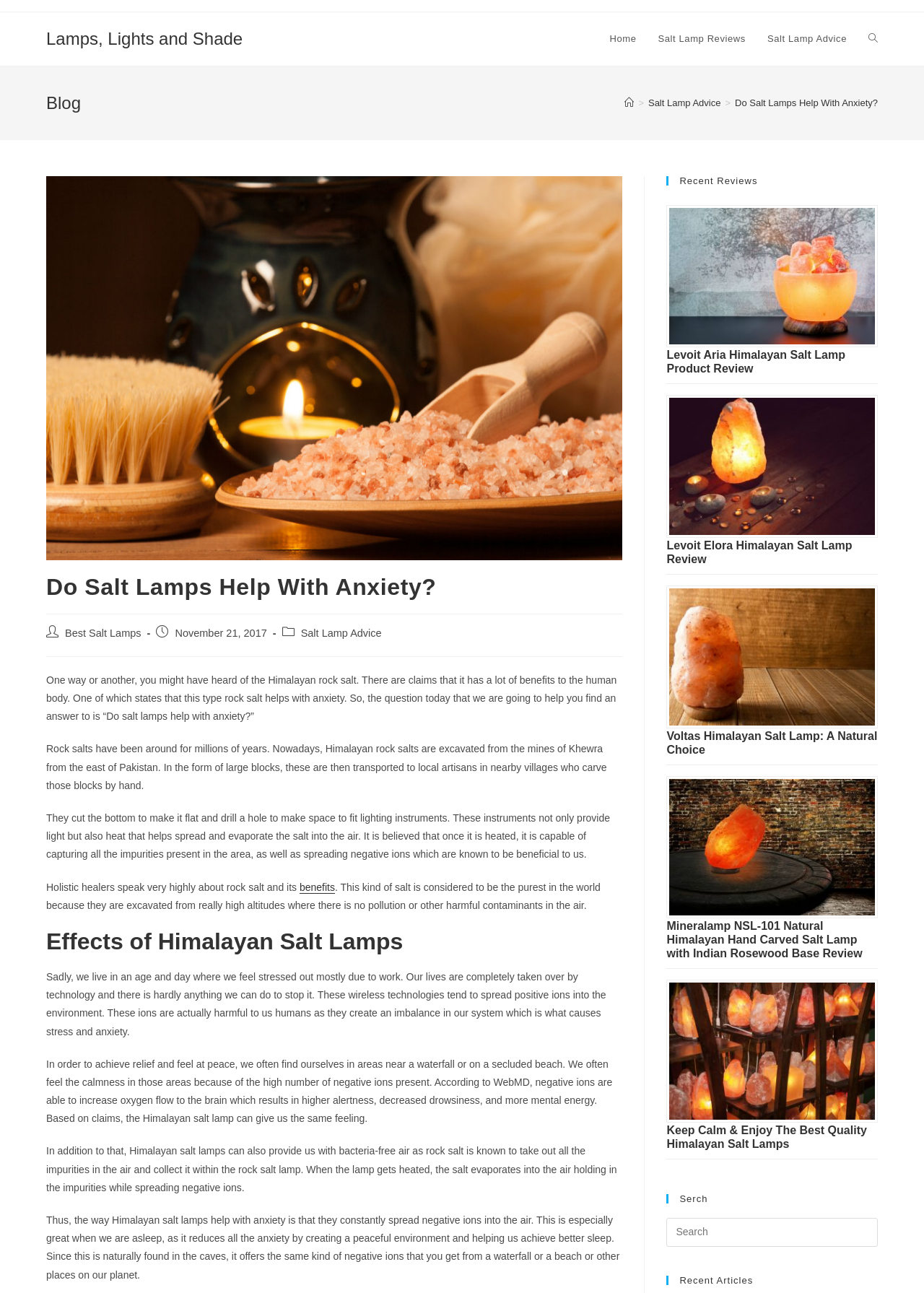What is the purpose of Himalayan rock salt?
Using the image, answer in one word or phrase.

To capture impurities and spread negative ions